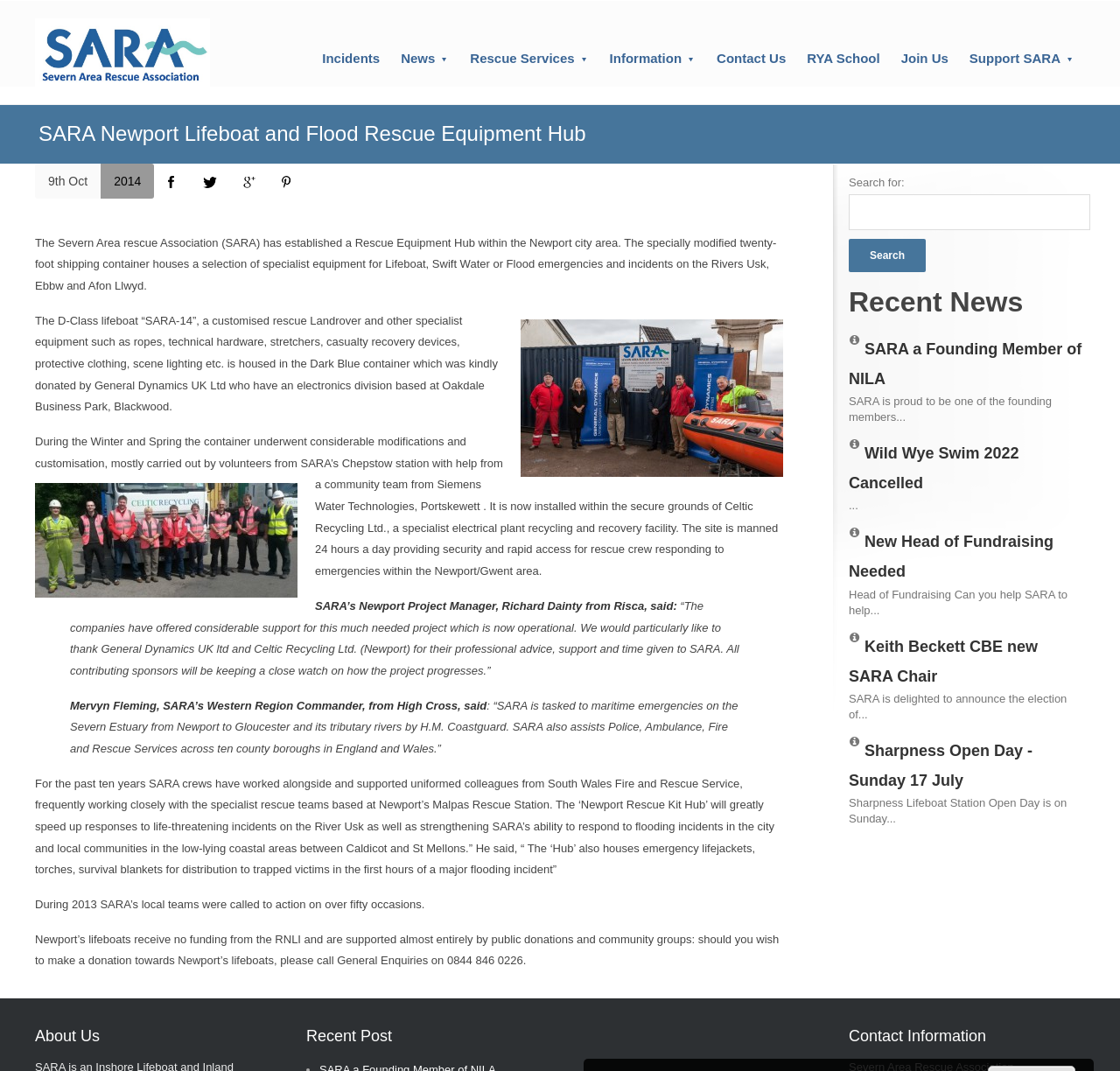Please specify the bounding box coordinates of the region to click in order to perform the following instruction: "Search for something".

[0.758, 0.181, 0.973, 0.214]